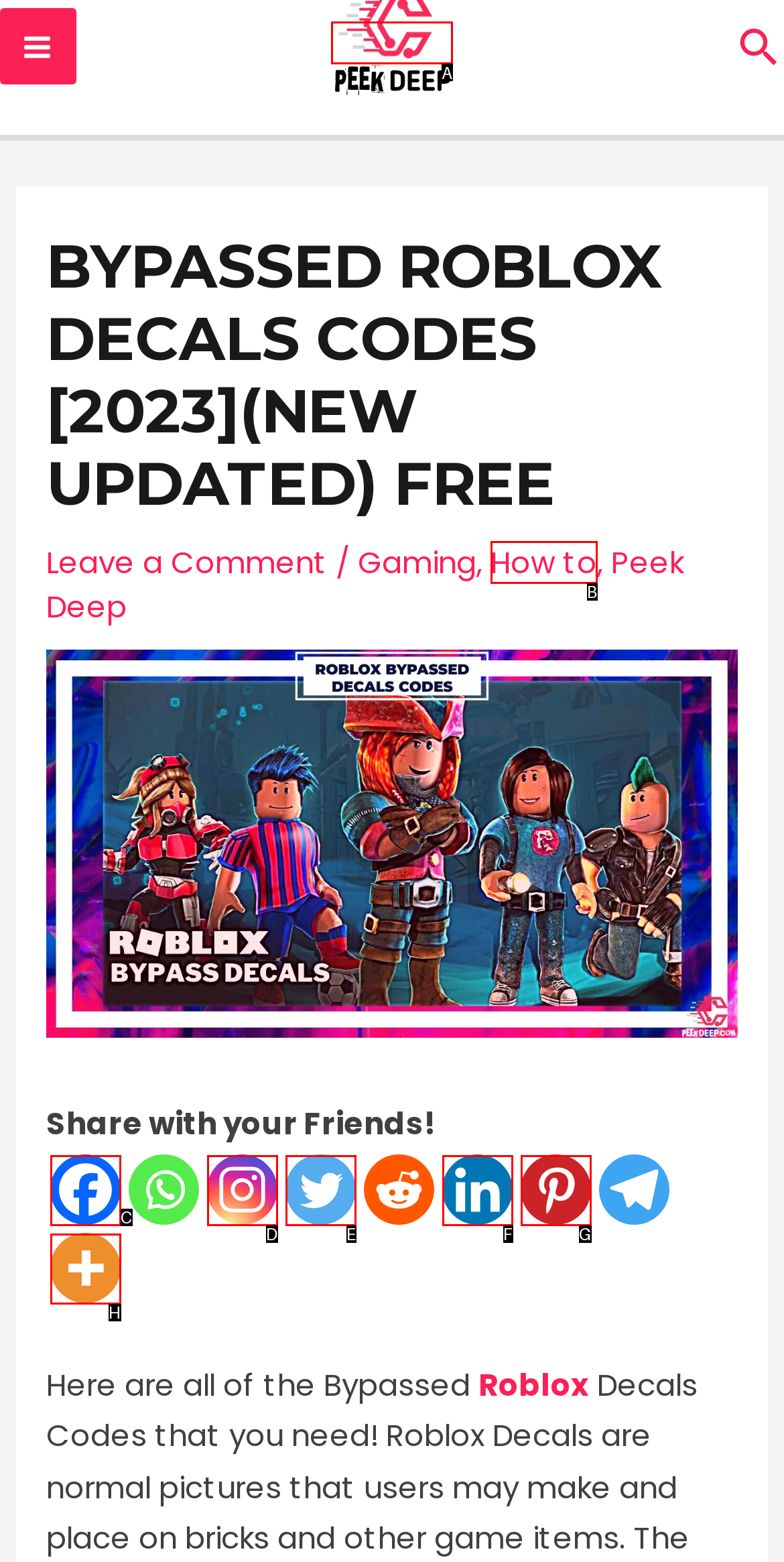To achieve the task: Visit the Peek Deep page, indicate the letter of the correct choice from the provided options.

A